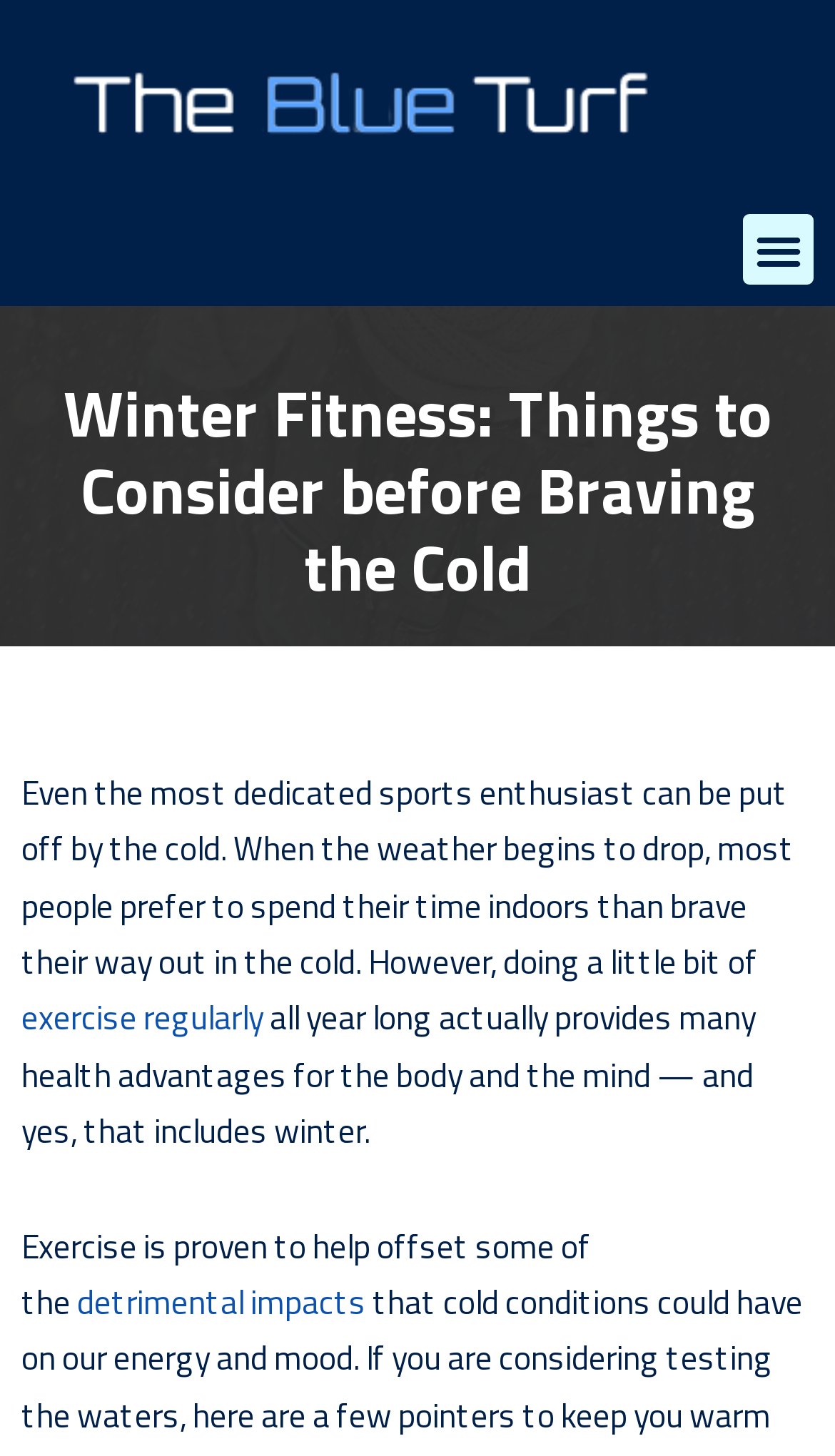Using the element description: "Menu", determine the bounding box coordinates for the specified UI element. The coordinates should be four float numbers between 0 and 1, [left, top, right, bottom].

[0.89, 0.148, 0.974, 0.196]